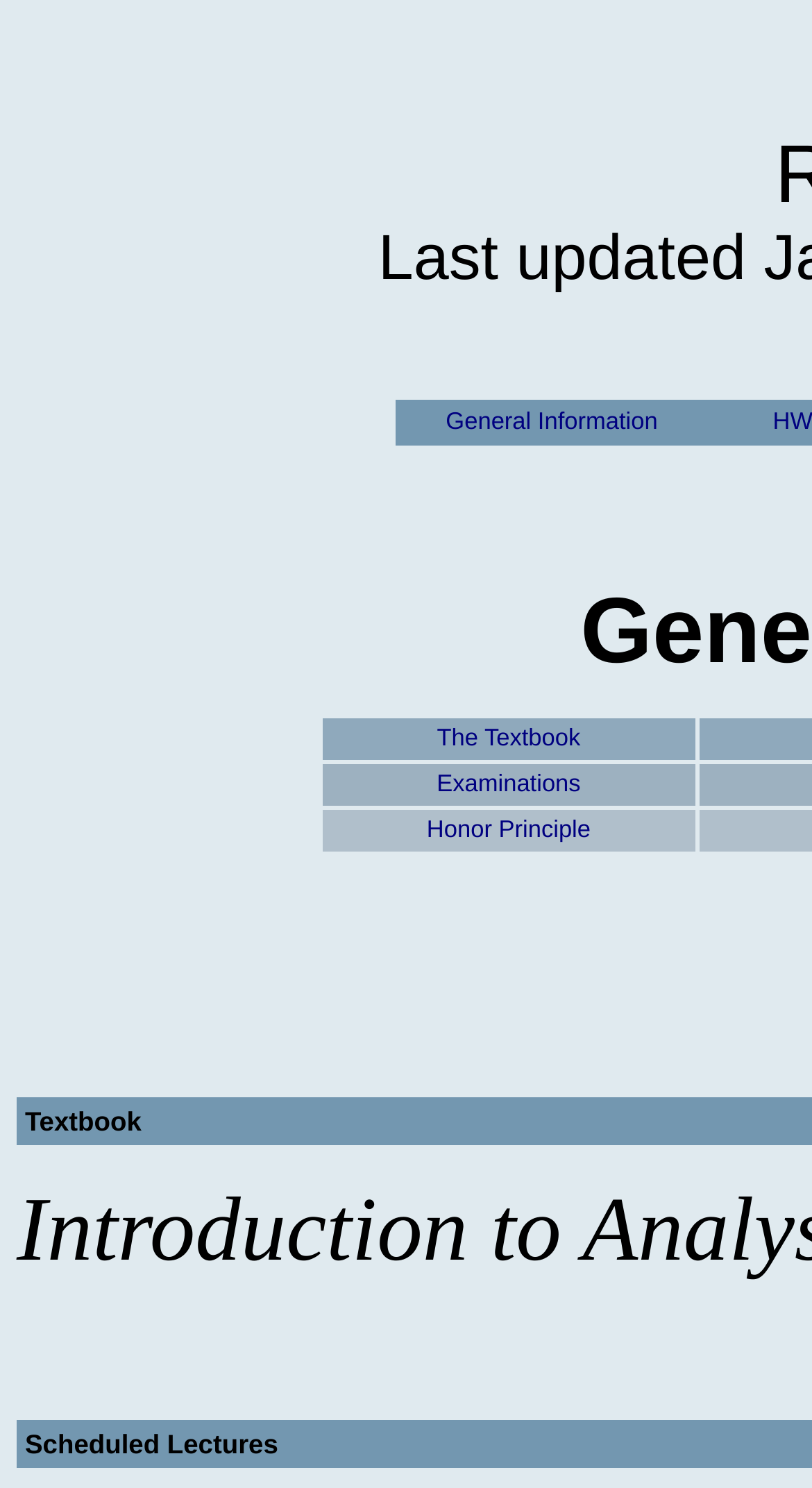Give a concise answer using one word or a phrase to the following question:
What is the last column header?

Honor Principle